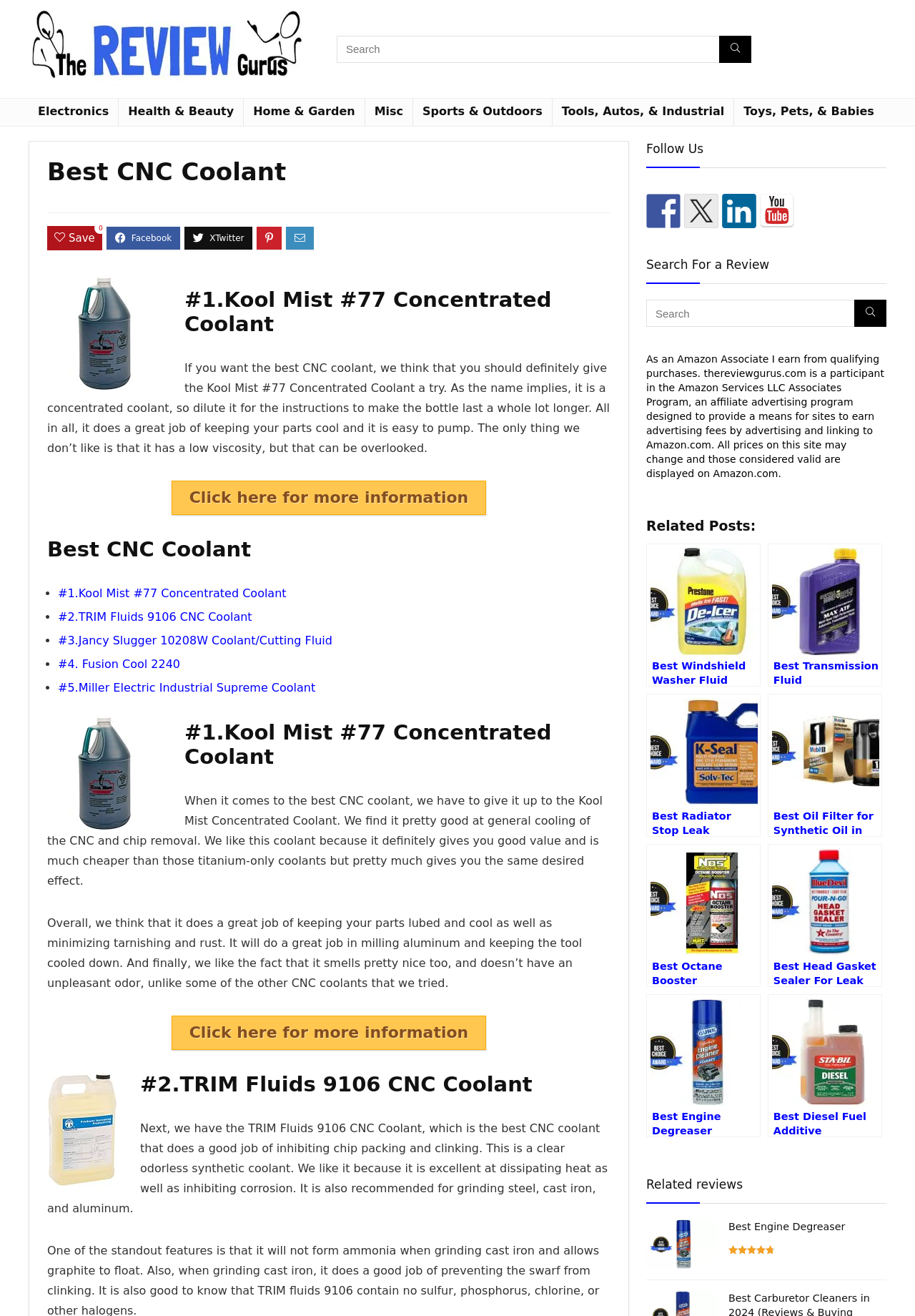Identify the bounding box coordinates necessary to click and complete the given instruction: "Search for a review".

[0.706, 0.228, 0.969, 0.248]